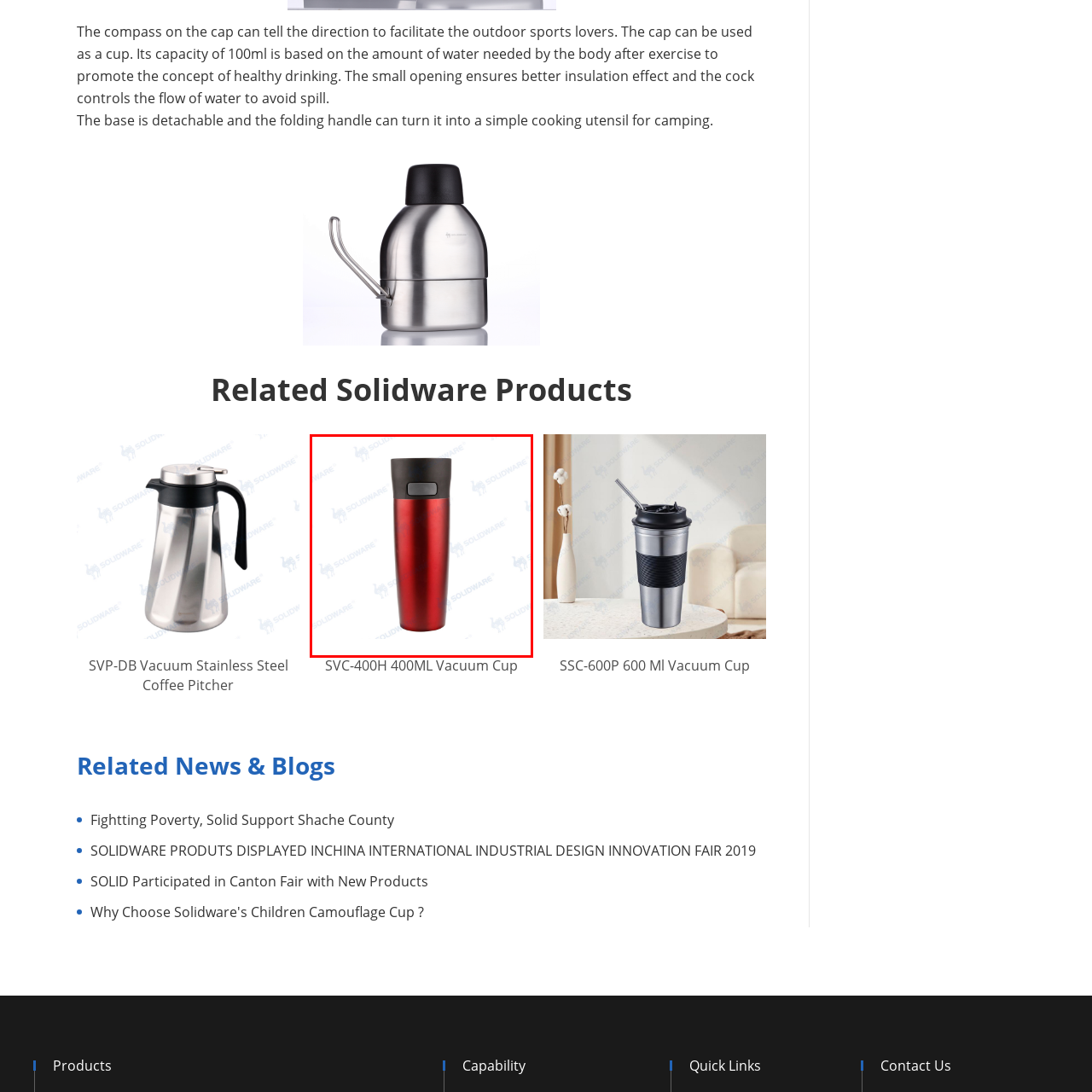View the element within the red boundary, What is the purpose of the discreet release button? 
Deliver your response in one word or phrase.

Controlled pouring